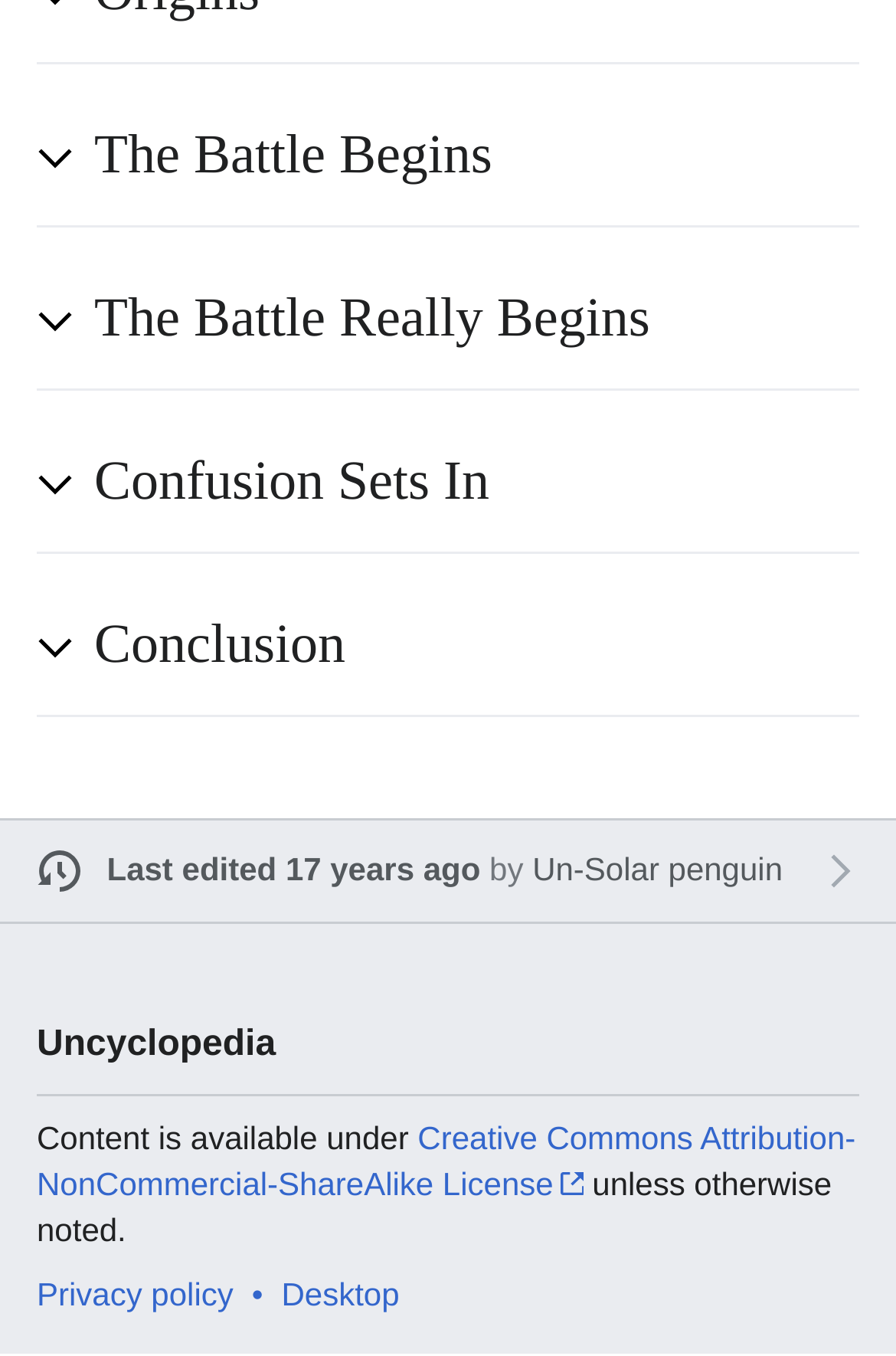Locate the bounding box for the described UI element: "Conclusion". Ensure the coordinates are four float numbers between 0 and 1, formatted as [left, top, right, bottom].

[0.105, 0.449, 0.877, 0.507]